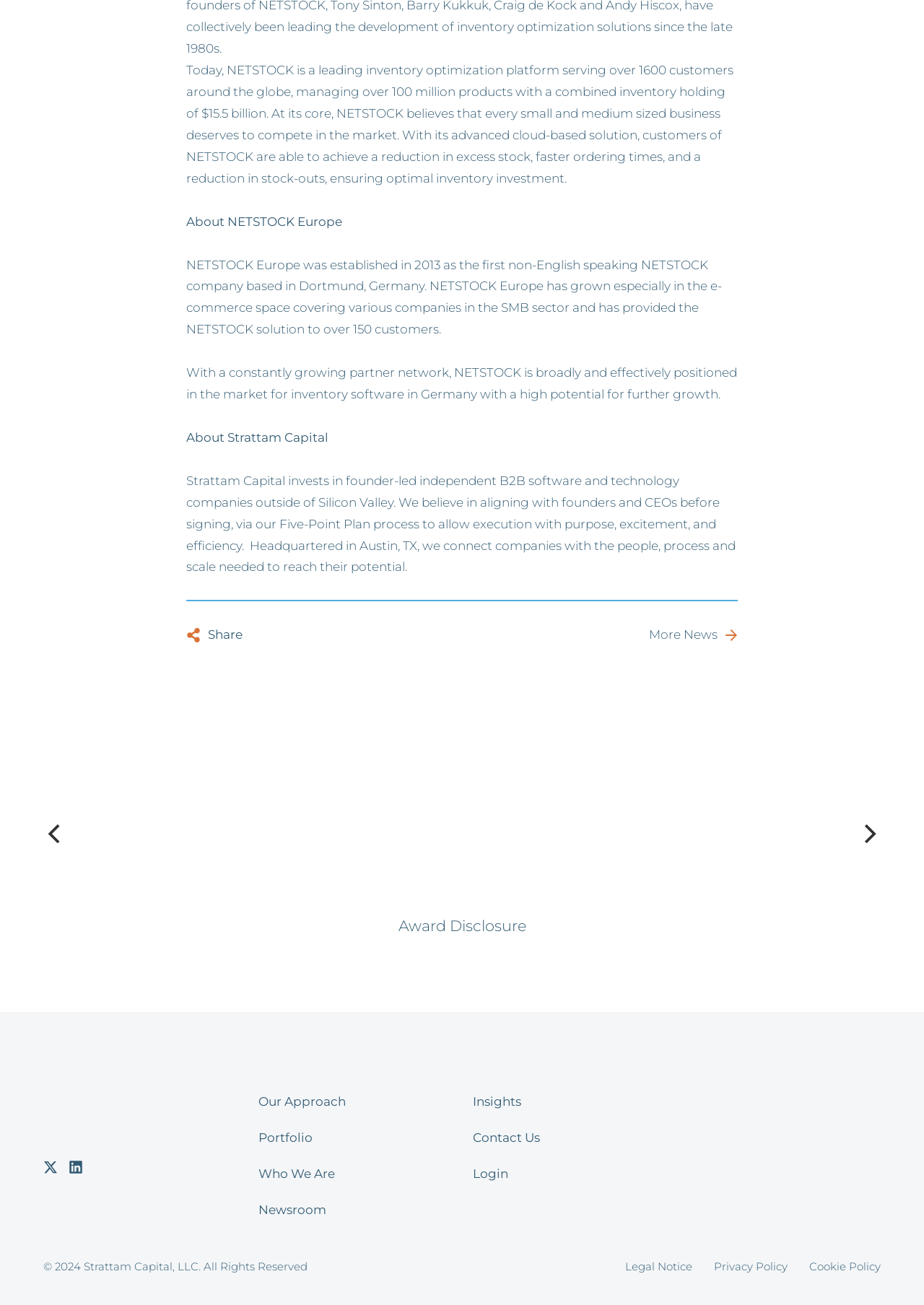What is the name of the company described on this webpage?
Using the image as a reference, give an elaborate response to the question.

The webpage describes a company called NETSTOCK, which is a leading inventory optimization platform serving over 1600 customers around the globe.